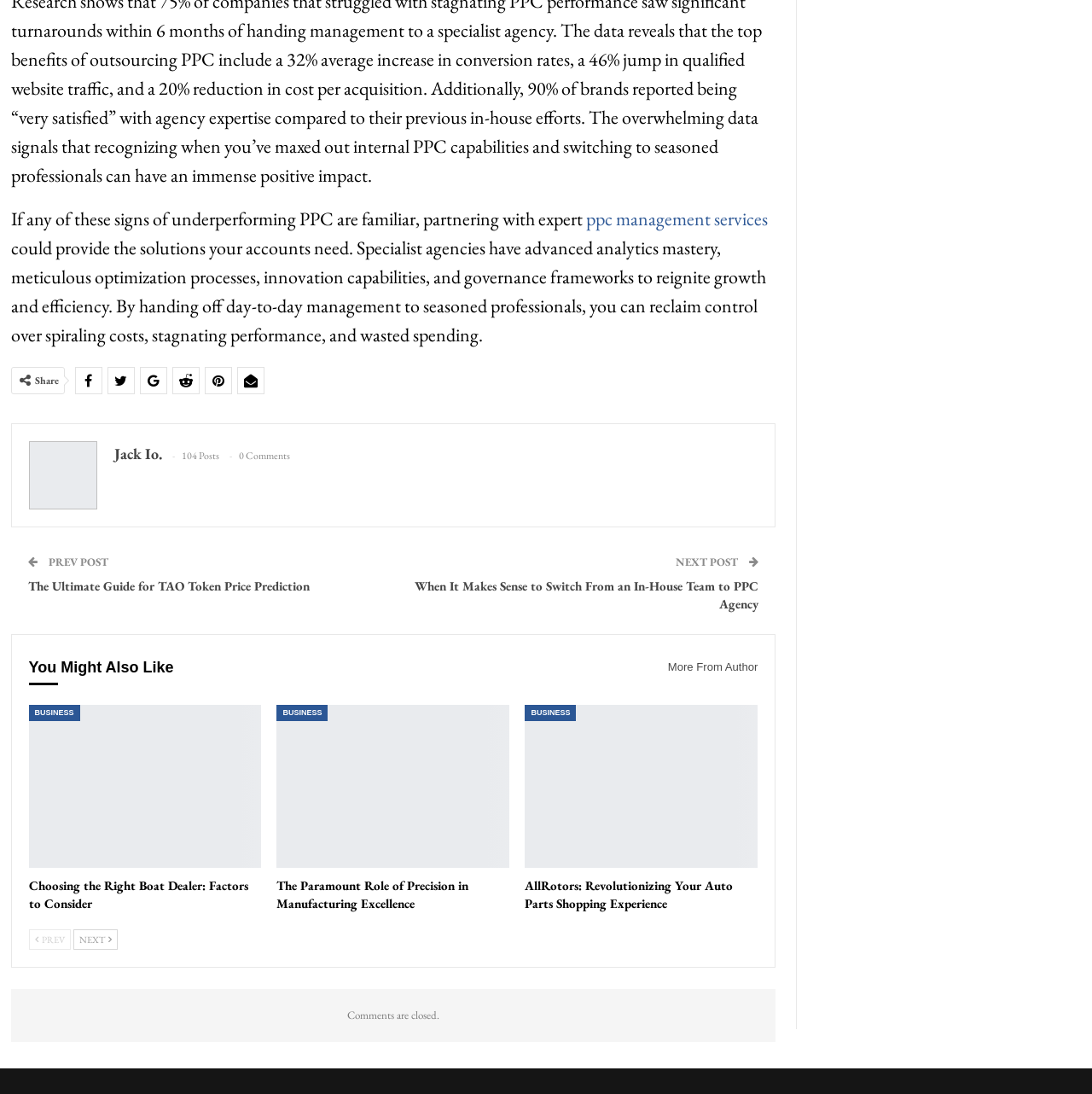Specify the bounding box coordinates for the region that must be clicked to perform the given instruction: "View the next post".

[0.619, 0.507, 0.678, 0.52]